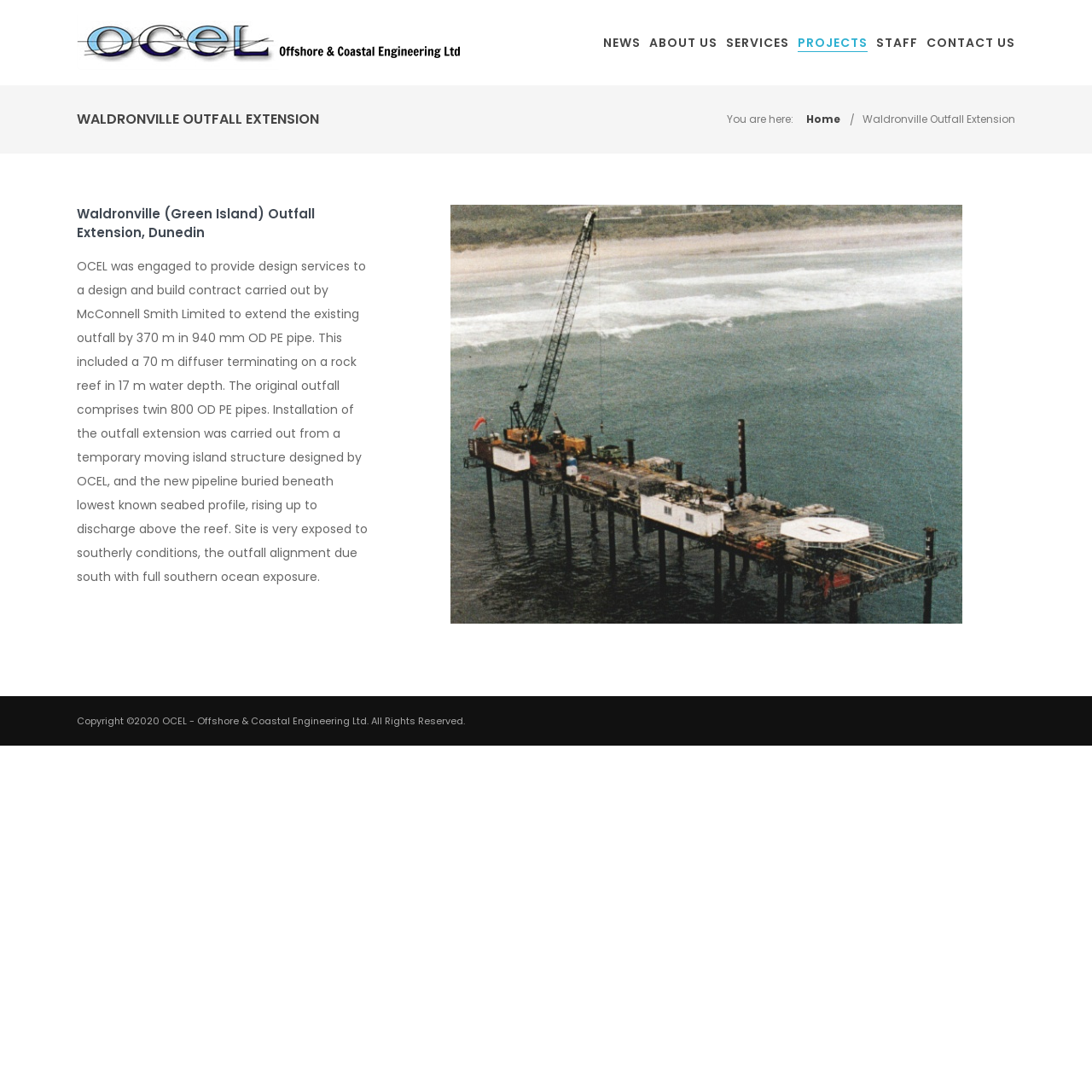Find and provide the bounding box coordinates for the UI element described with: "About Us".

[0.595, 0.031, 0.657, 0.048]